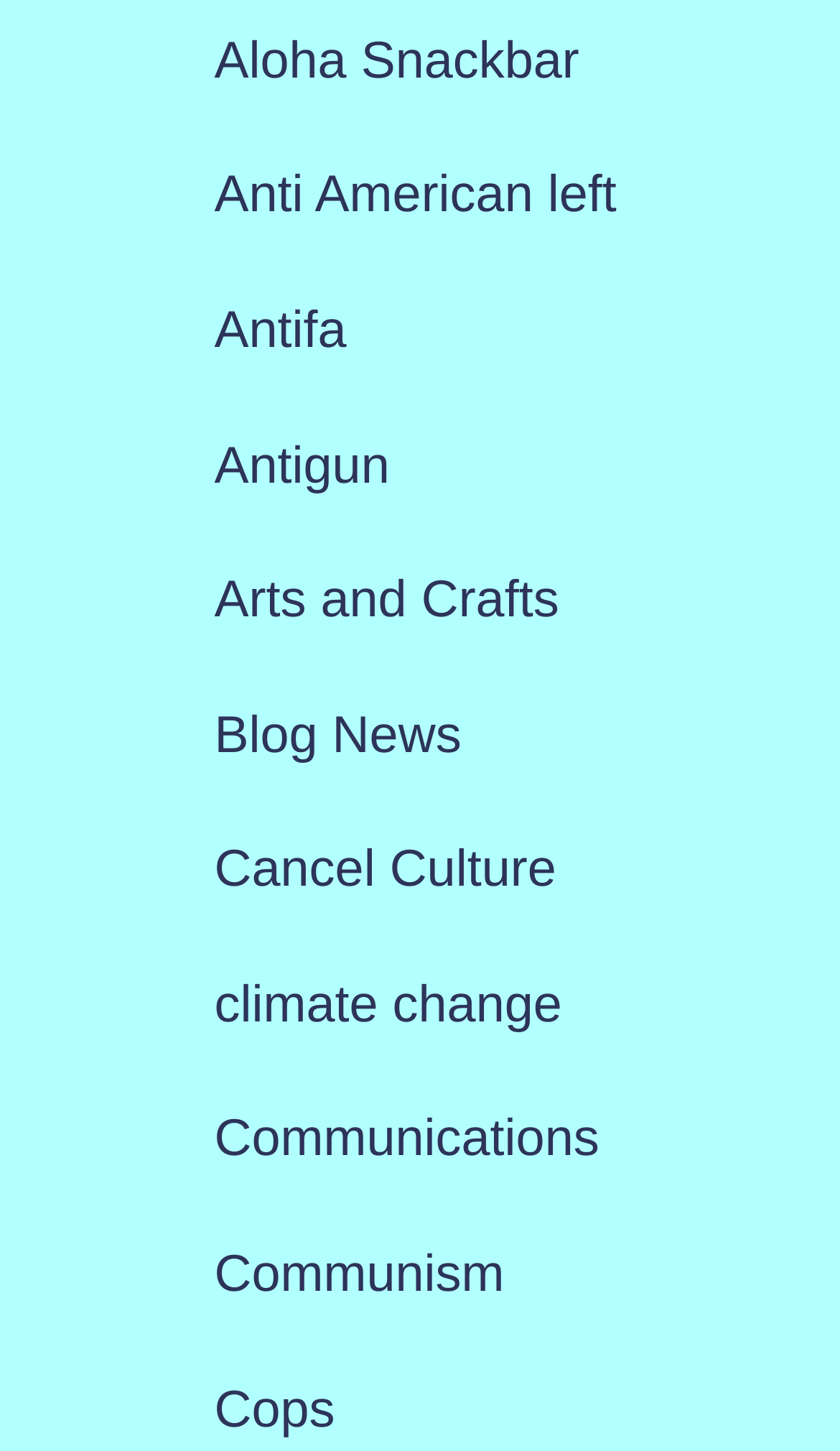Use one word or a short phrase to answer the question provided: 
How many links are related to politics?

5